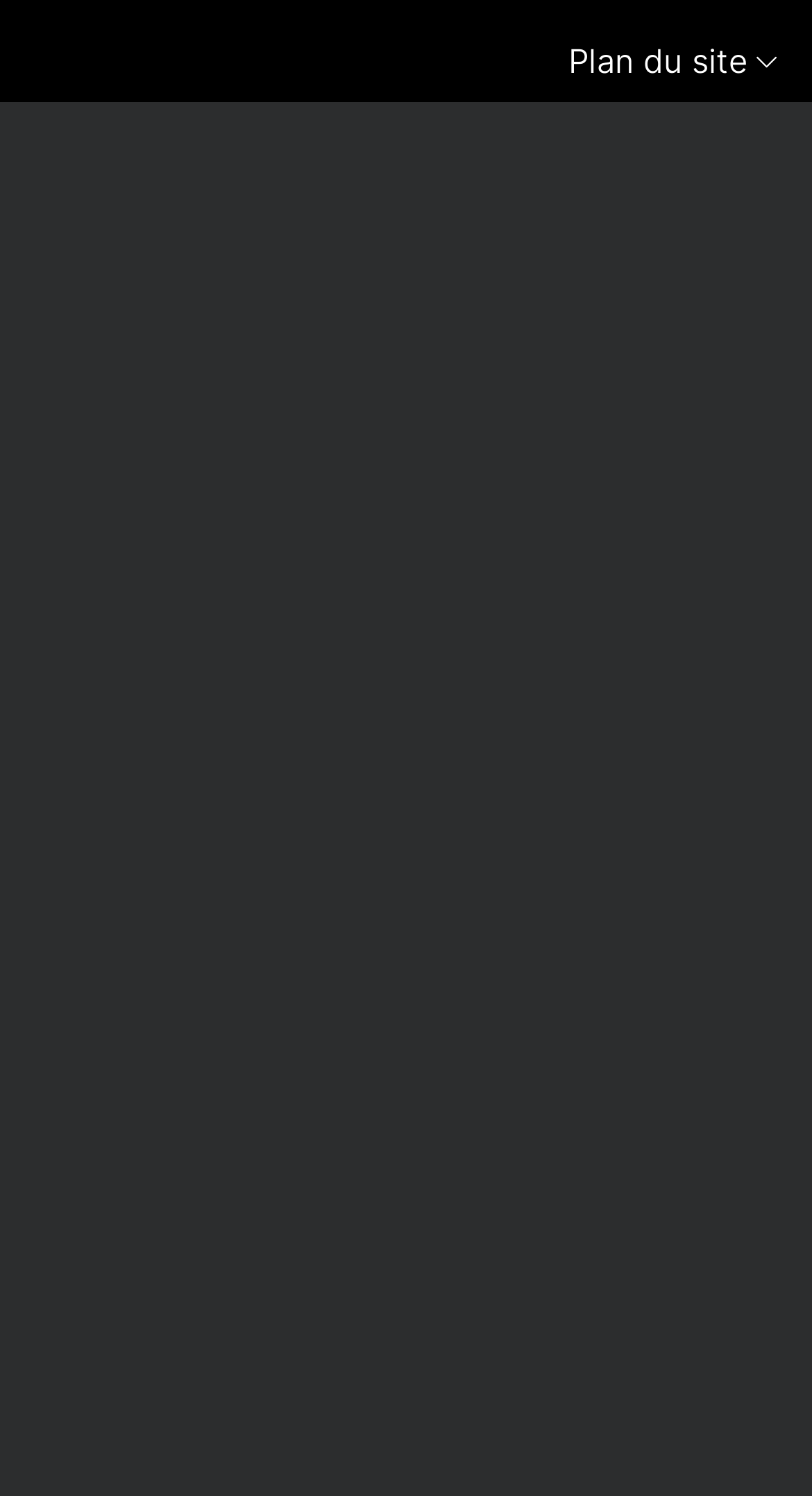Can you give a comprehensive explanation to the question given the content of the image?
What is the language of the newsletter?

There is a note that says '* Newsletter en anglais', which suggests that the newsletter is in English.